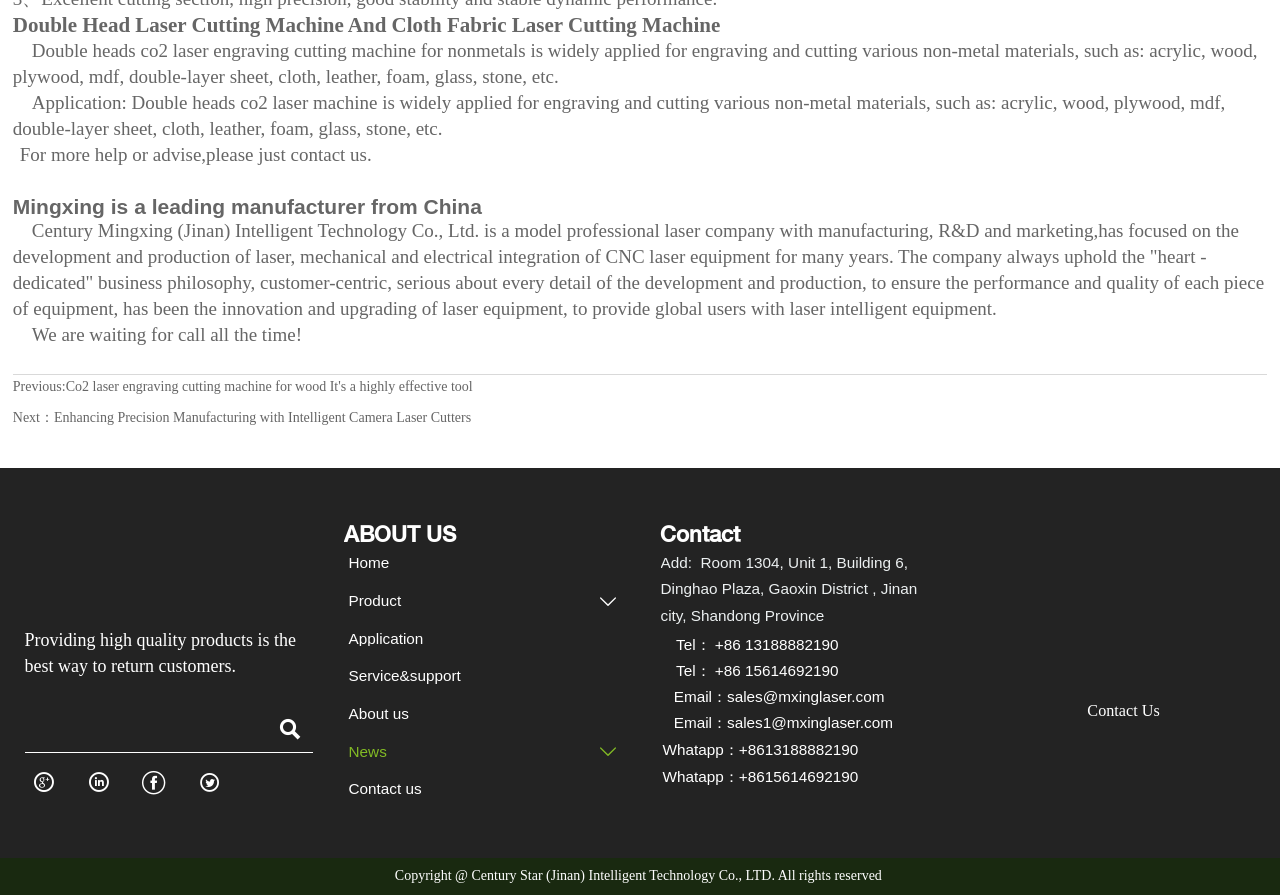What is the application of double heads co2 laser machine?
Respond to the question with a well-detailed and thorough answer.

The webpage states that the double heads co2 laser machine is widely applied for engraving and cutting various non-metal materials, such as acrylic, wood, plywood, mdf, double-layer sheet, cloth, leather, foam, glass, stone, etc.